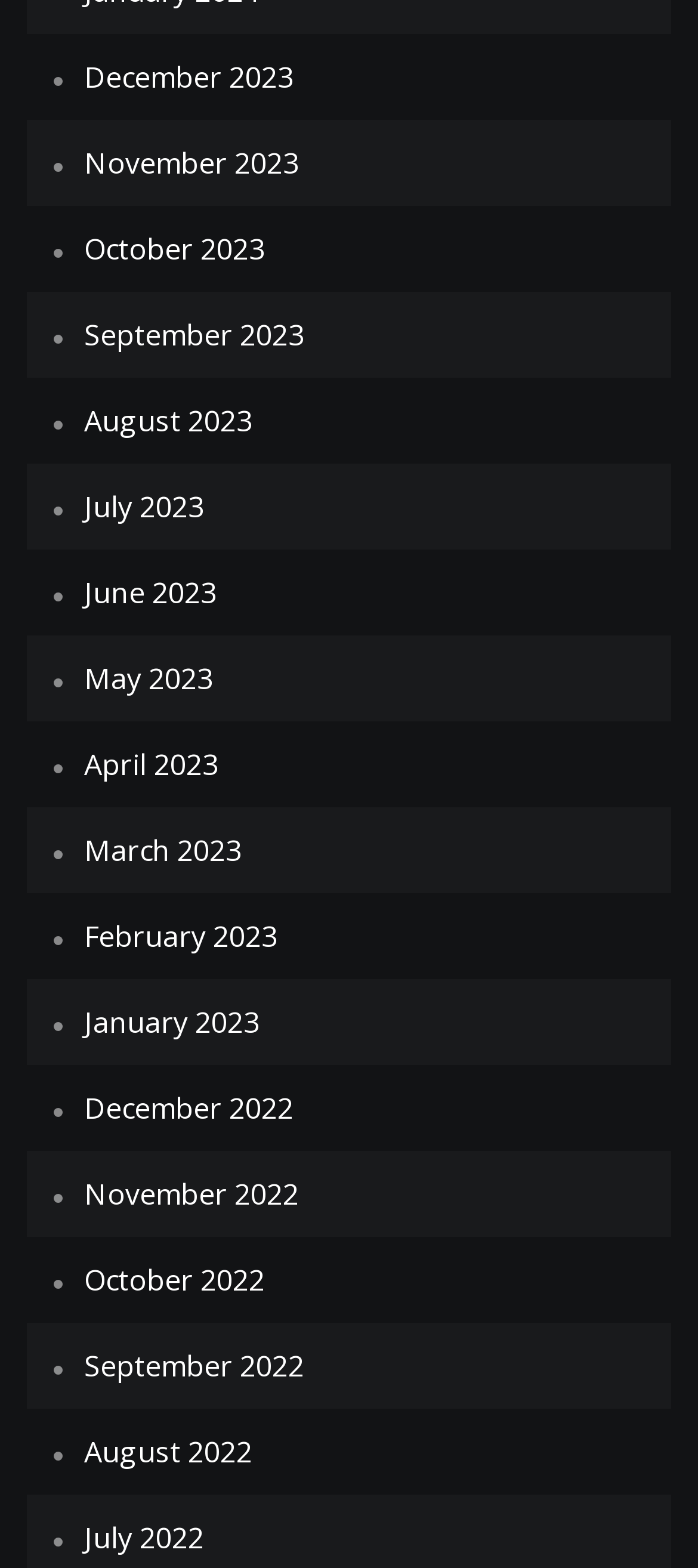What is the most recent month listed?
Refer to the image and give a detailed answer to the query.

By examining the list of links, I can see that the most recent month listed is December 2023, which is the first link in the list.